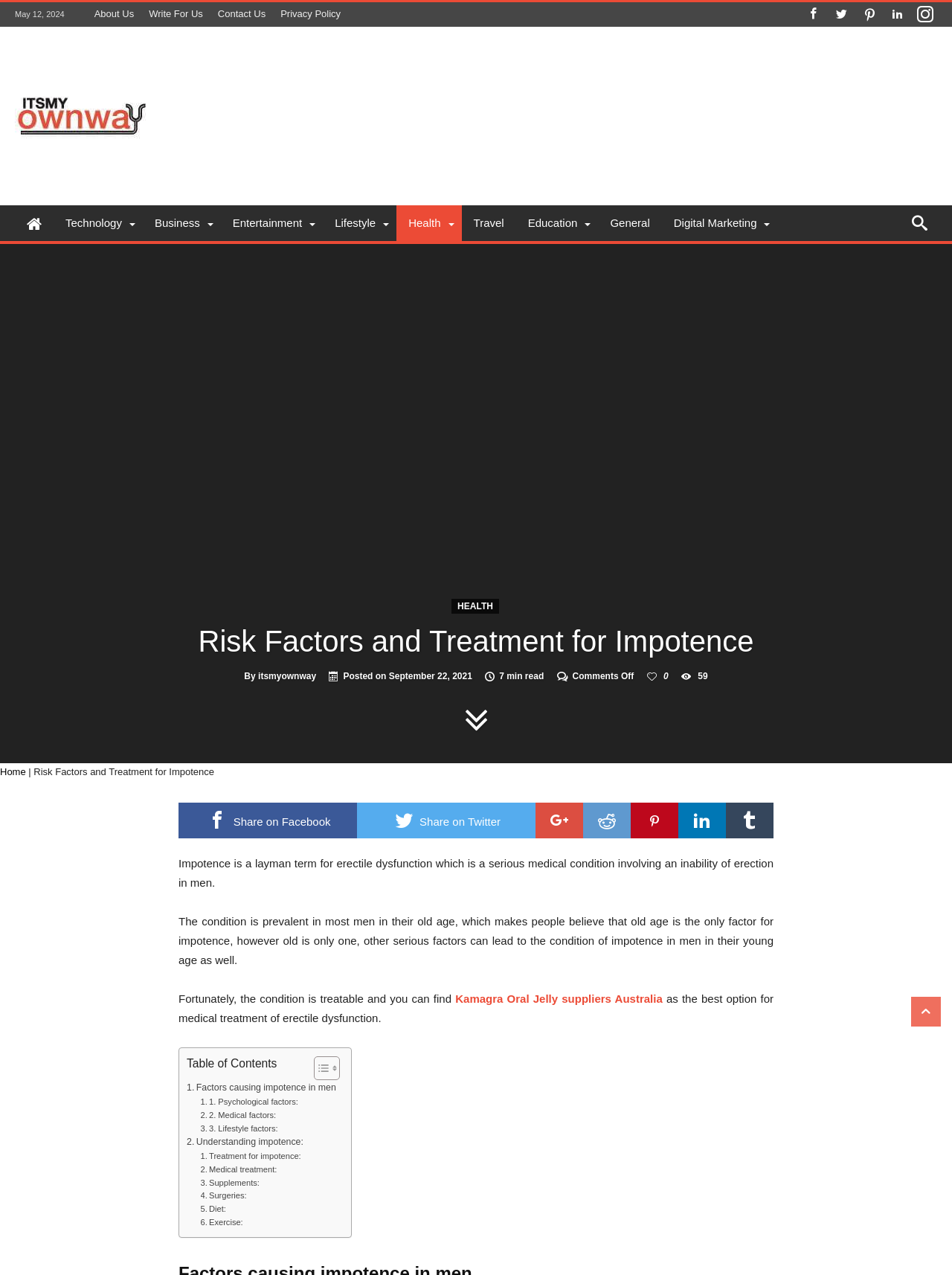Provide an in-depth caption for the elements present on the webpage.

The webpage is titled "Itsmyownway - Lifehacks, Health, Money, Technology & Success" and has a date "May 12, 2024" displayed at the top left corner. Below the title, there are several links to different sections of the website, including "About Us", "Write For Us", "Contact Us", and "Privacy Policy". 

To the top right, there are social media icons, including Facebook, Twitter, and others, allowing users to share the content on various platforms. 

The main content of the webpage is an article titled "Risk Factors and Treatment for Impotence". The article has a brief summary and is written by "itsmyownway". It was posted on September 22, 2021, and has a 7-minute read time. There are 59 comments on the article. 

The article content is divided into sections, including "Impotence is a layman term for erectile dysfunction...", "The condition is prevalent in most men in their old age...", and "Fortunately, the condition is treatable...". There are also links to external resources, such as "Kamagra Oral Jelly suppliers Australia". 

On the right side of the article, there is a table of contents with links to different sections of the article, including "Factors causing impotence in men", "Understanding impotence", and "Treatment for impotence". 

At the bottom of the webpage, there is a "Go Top" button, allowing users to quickly scroll back to the top of the page.